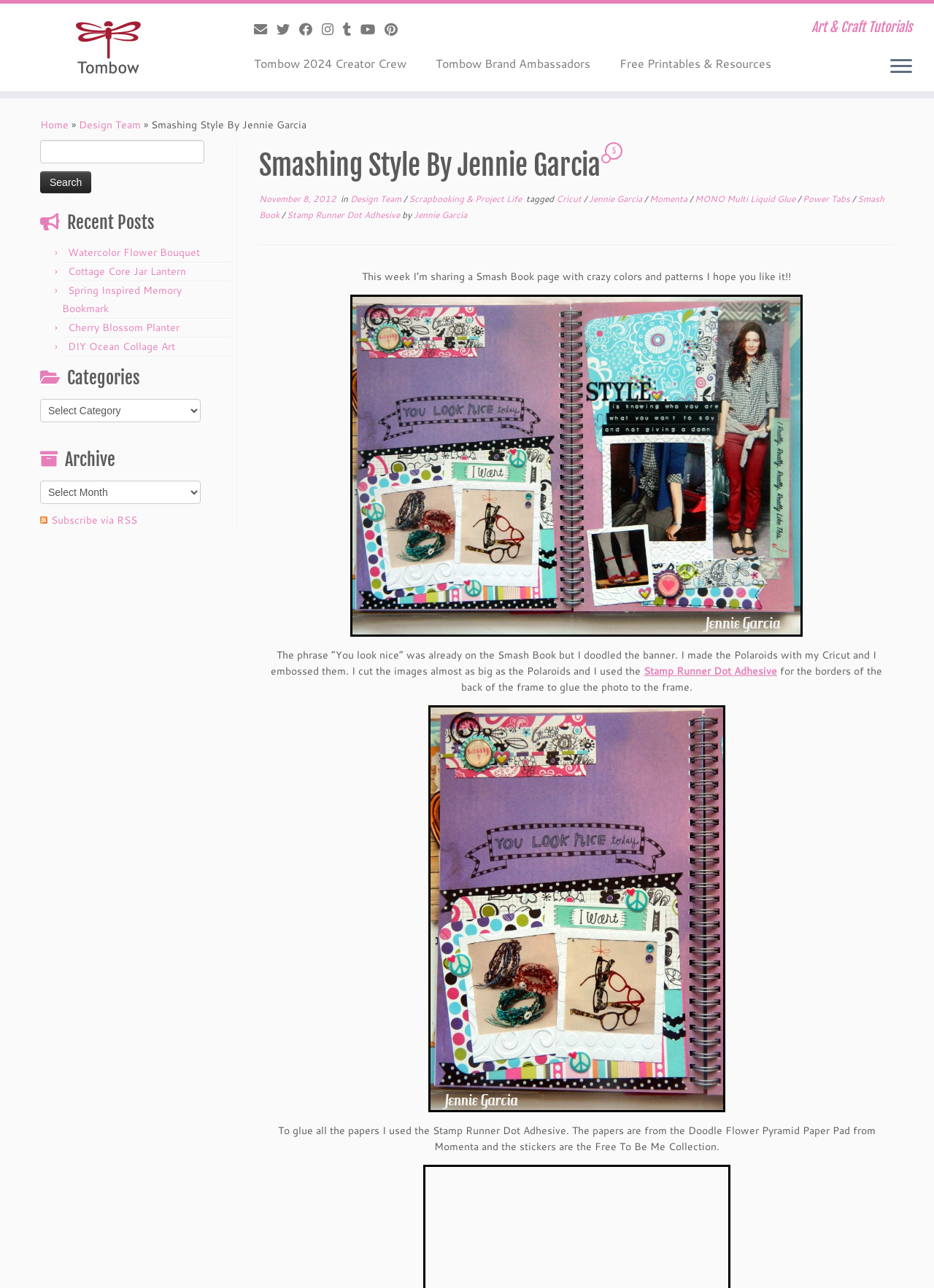Identify the bounding box for the UI element described as: "5". The coordinates should be four float numbers between 0 and 1, i.e., [left, top, right, bottom].

[0.649, 0.109, 0.668, 0.136]